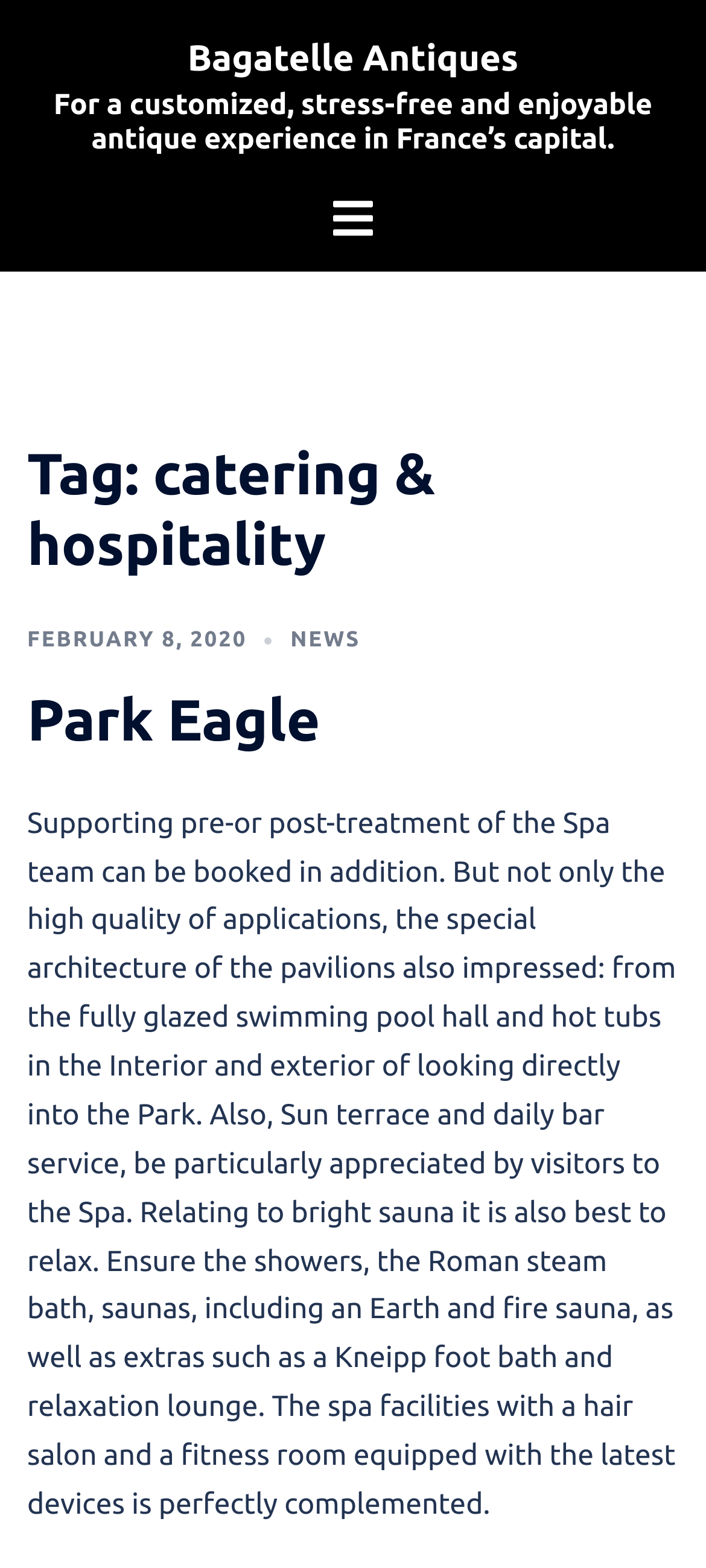Produce an elaborate caption capturing the essence of the webpage.

The webpage is about Bagatelle Antiques, a catering and hospitality service. At the top, there is a heading with the company name, "Bagatelle Antiques", which is also a link. Below it, there is a subheading that describes the service, "For a customized, stress-free and enjoyable antique experience in France’s capital."

On the top right, there is a toggle menu button with an accompanying image. Below the heading, there is a section with a header that contains a tag "catering & hospitality" and a link to a news article dated "FEBRUARY 8, 2020". Next to it, there is a link to a "NEWS" section.

Underneath, there is another section with a heading "Park Eagle", which is also a link. This section contains a lengthy paragraph describing the spa facilities, including the architecture, amenities, and services offered. The text mentions the swimming pool, hot tubs, sun terrace, daily bar service, sauna, steam bath, and other relaxation facilities.

Overall, the webpage appears to be a blog post or article about Bagatelle Antiques, with a focus on their catering and hospitality services, particularly in relation to the Park Eagle spa facilities.